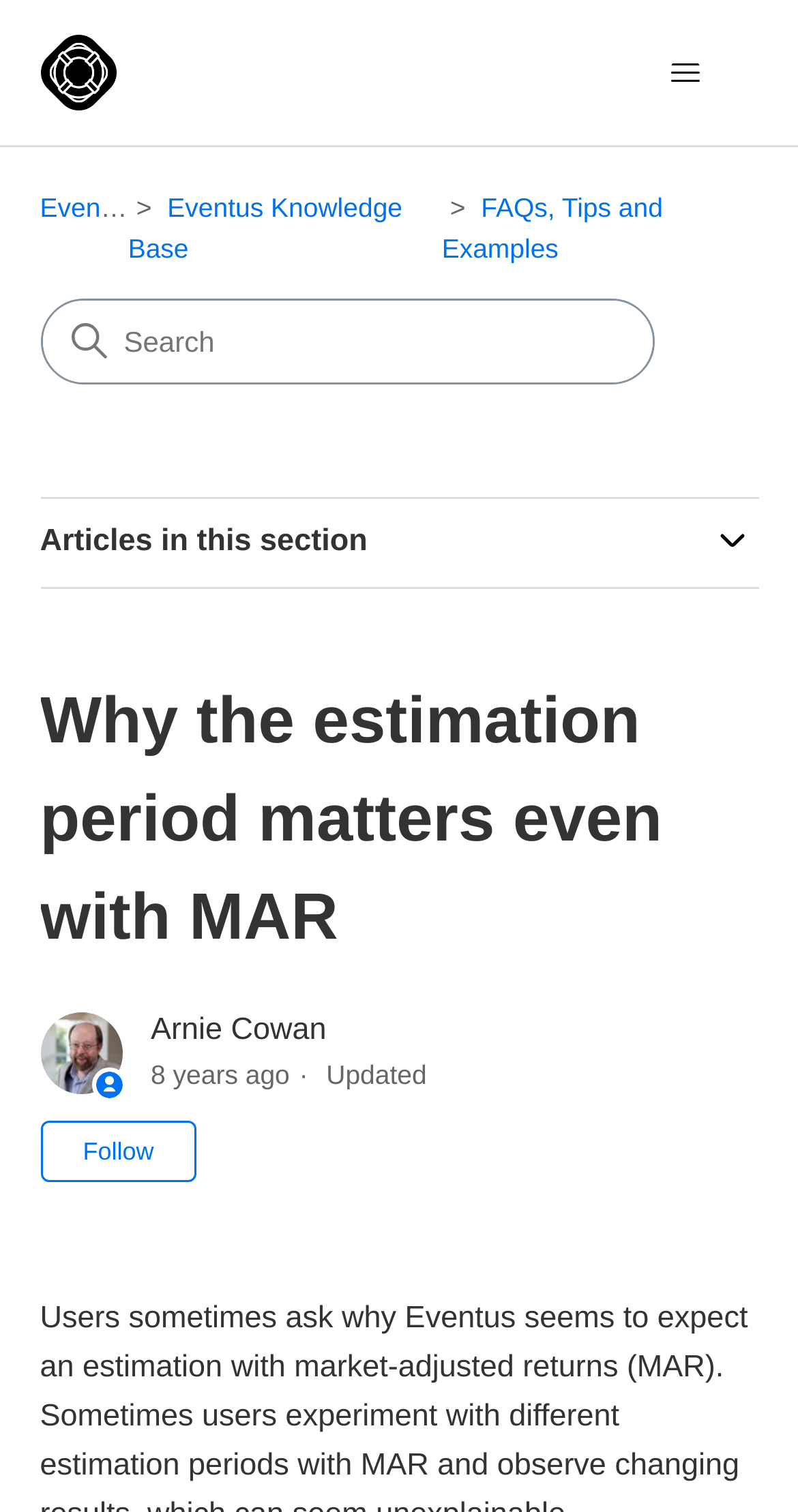What is the current location?
Look at the screenshot and give a one-word or phrase answer.

Eventus Knowledge Base